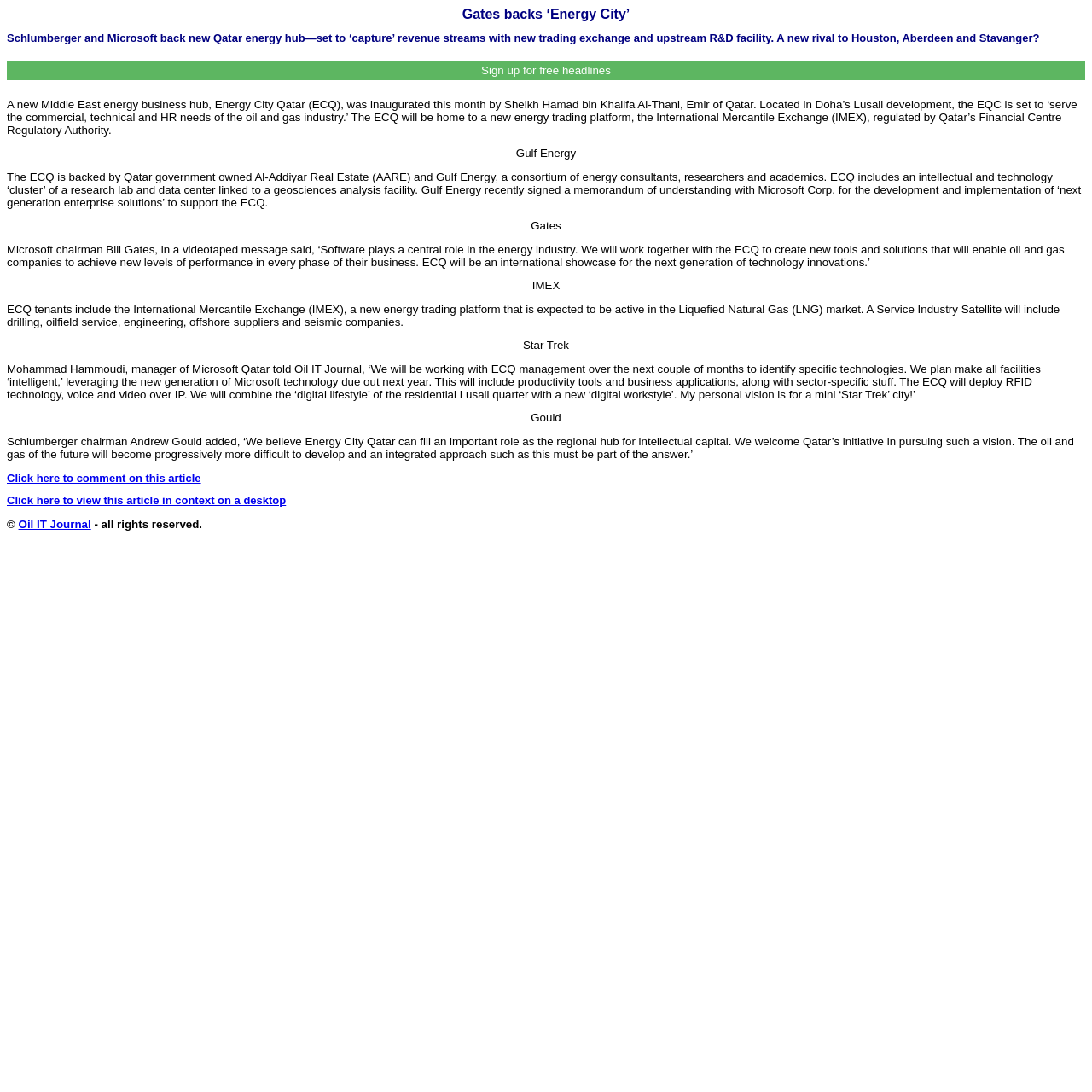Craft a detailed narrative of the webpage's structure and content.

The webpage appears to be an article about the inauguration of Energy City Qatar (ECQ), a new Middle East energy business hub. At the top of the page, there are two headings that introduce the topic, with the first one being "Gates backs ‘Energy City’" and the second one providing more details about the project.

Below the headings, there is a button to "Sign up for free headlines" on the top-left side of the page. The main content of the article starts with a paragraph describing the ECQ, its location, and its purpose. The text is divided into several sections, with headings and static text blocks.

On the left side of the page, there are several static text blocks with names such as "Gulf Energy", "Gates", "IMEX", "Star Trek", and "Gould", which seem to be related to the companies and individuals involved in the ECQ project.

The article continues with quotes from Microsoft chairman Bill Gates and Schlumberger chairman Andrew Gould, discussing the role of technology and intellectual capital in the energy industry. Towards the bottom of the page, there are two headings with links to "Click here to comment on this article" and "Click here to view this article in context on a desktop".

At the very bottom of the page, there is a copyright notice with the text "© Oil IT Journal - all rights reserved."